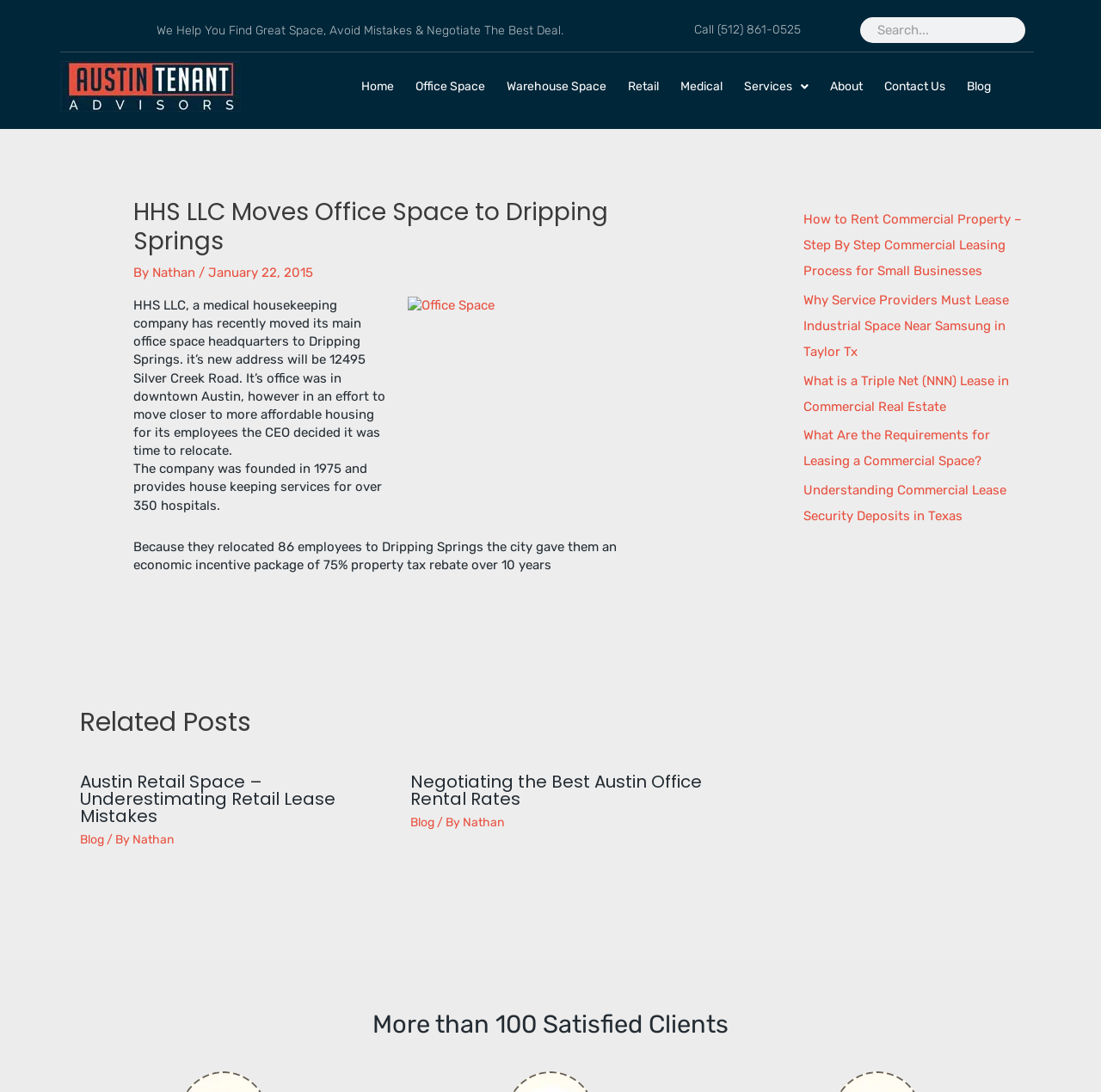Identify the bounding box coordinates of the clickable section necessary to follow the following instruction: "Learn about related posts". The coordinates should be presented as four float numbers from 0 to 1, i.e., [left, top, right, bottom].

[0.072, 0.643, 0.654, 0.68]